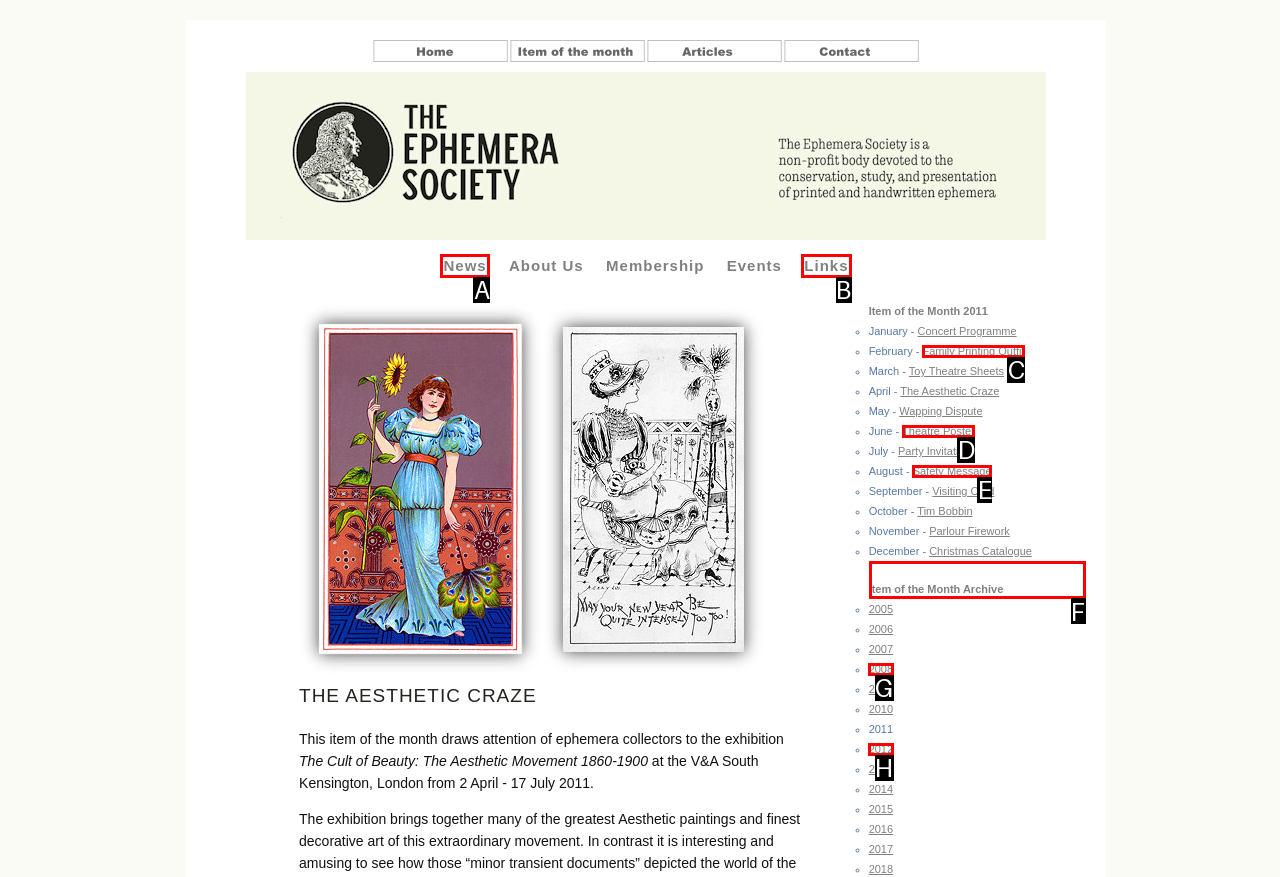Which HTML element should be clicked to fulfill the following task: Browse Item of the Month Archive?
Reply with the letter of the appropriate option from the choices given.

F